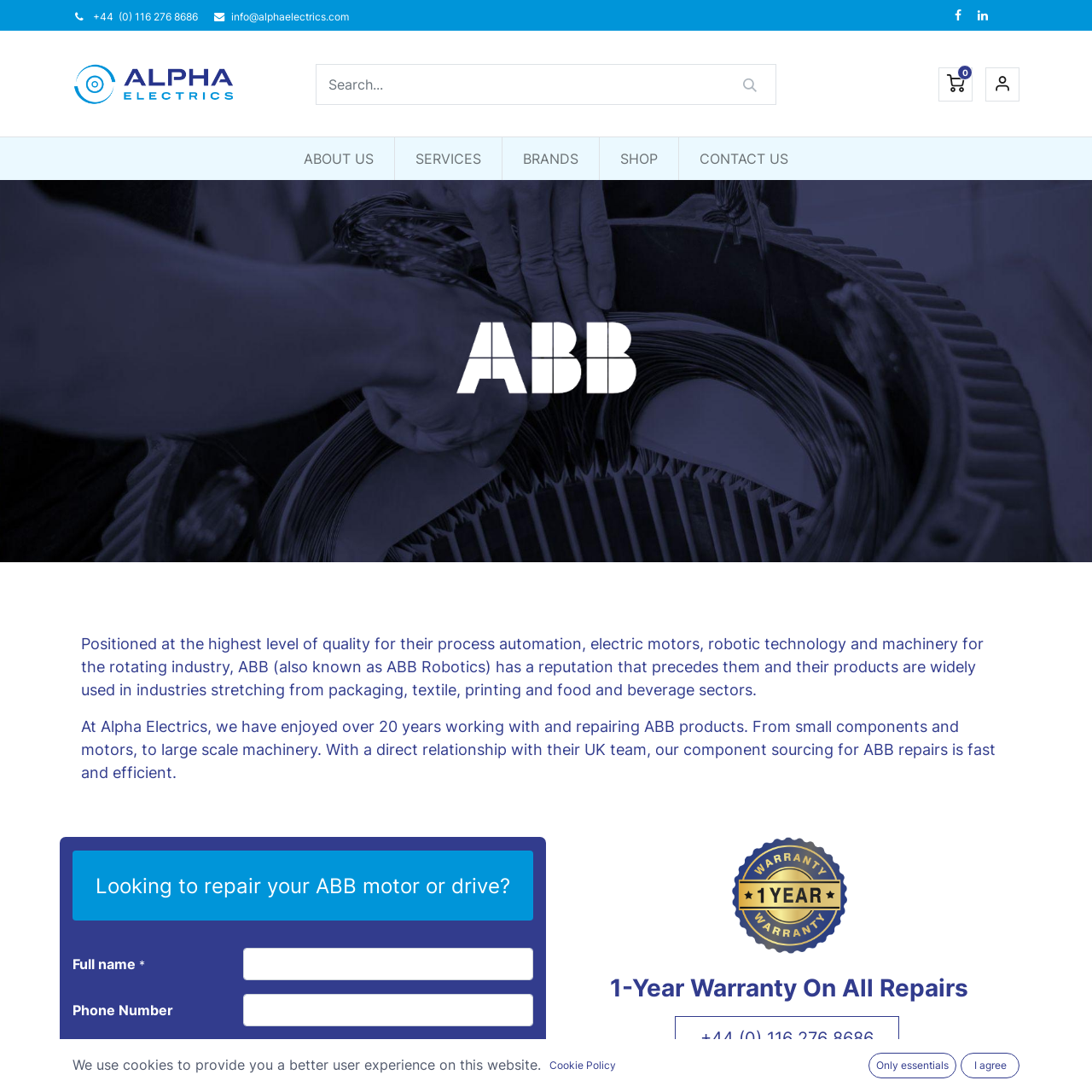Find the bounding box coordinates for the area that should be clicked to accomplish the instruction: "Click the sign in button".

[0.902, 0.062, 0.934, 0.093]